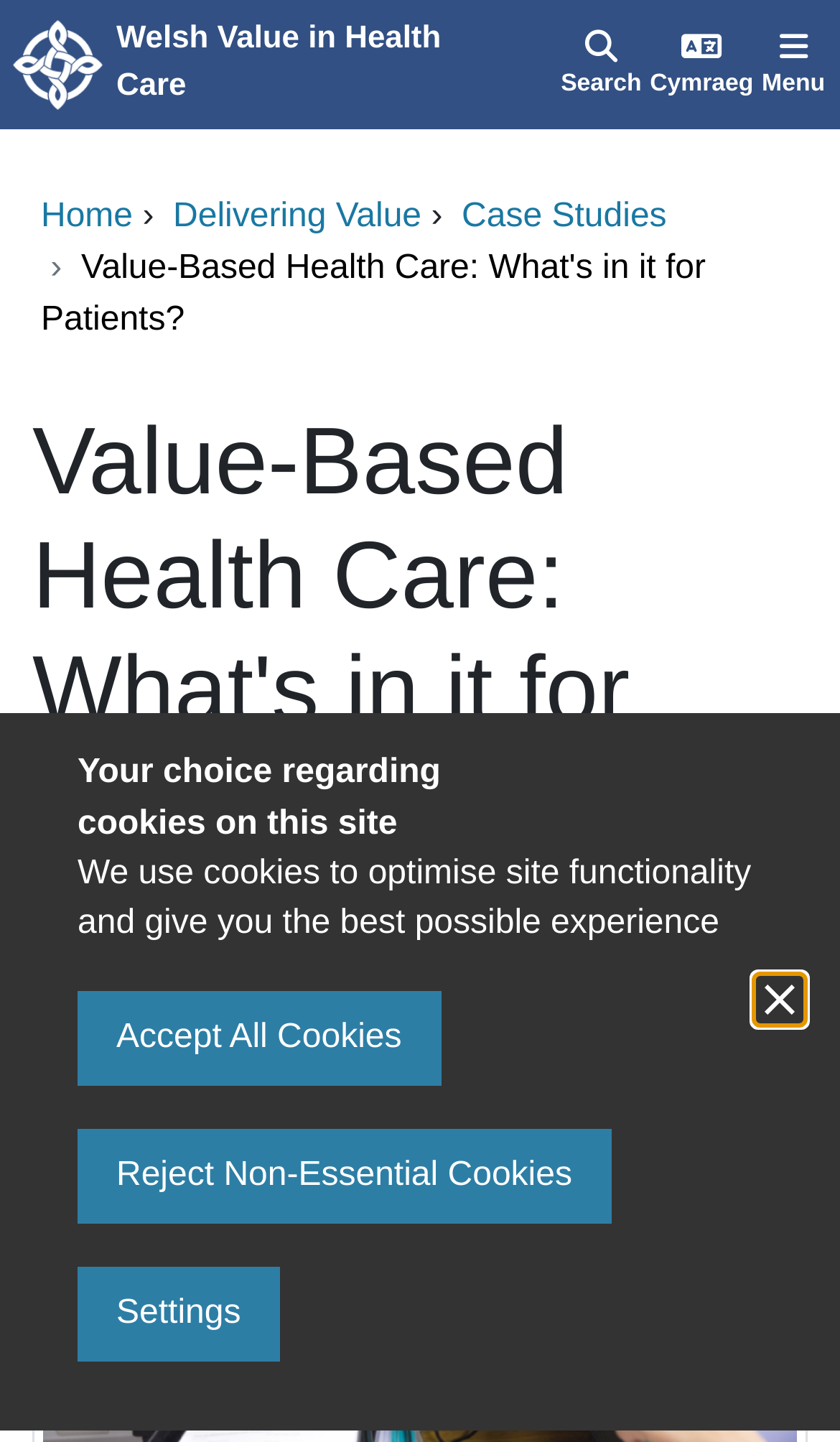How many images are on the webpage?
Give a single word or phrase answer based on the content of the image.

1